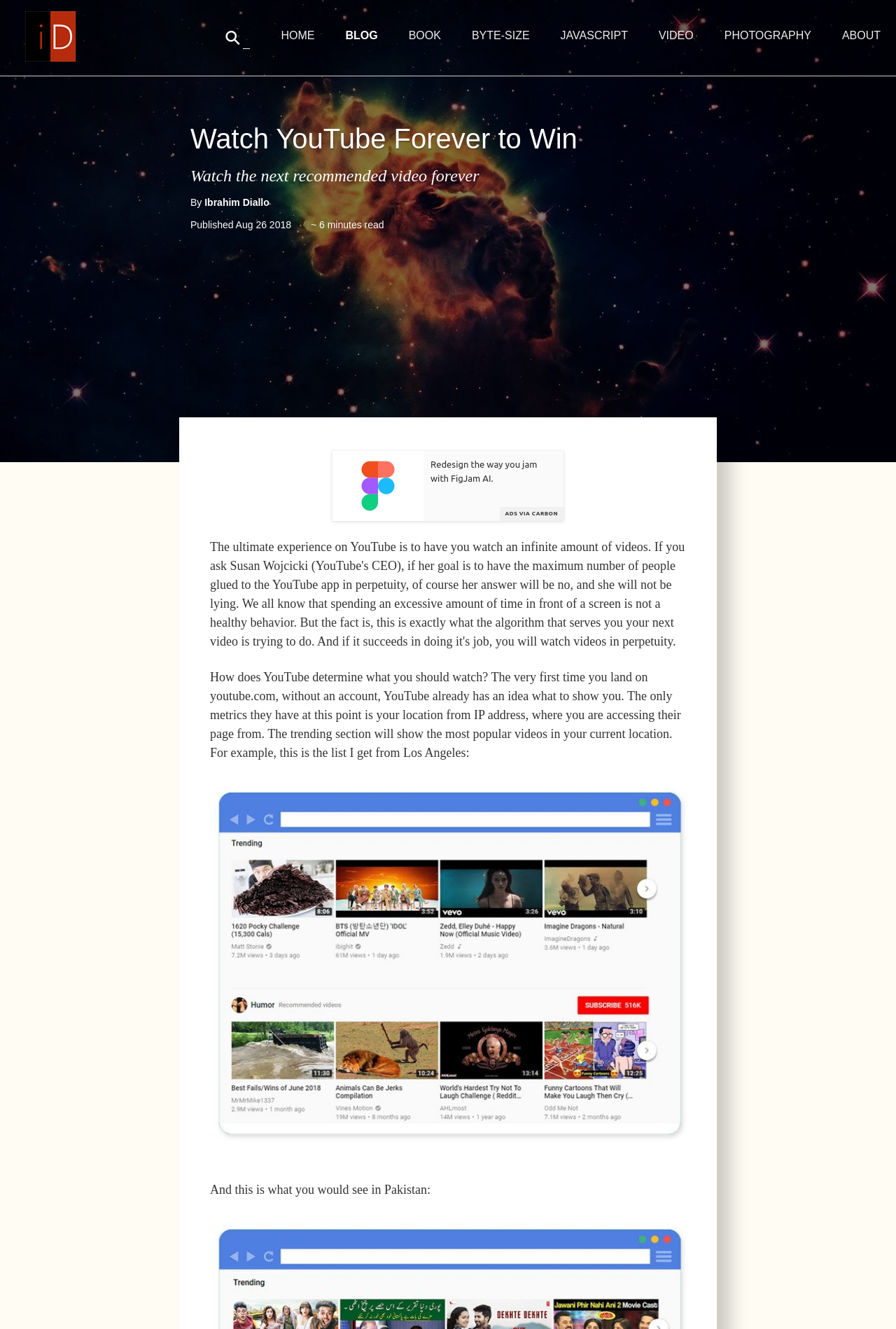Specify the bounding box coordinates of the area to click in order to follow the given instruction: "Watch the video."

[0.735, 0.022, 0.774, 0.031]